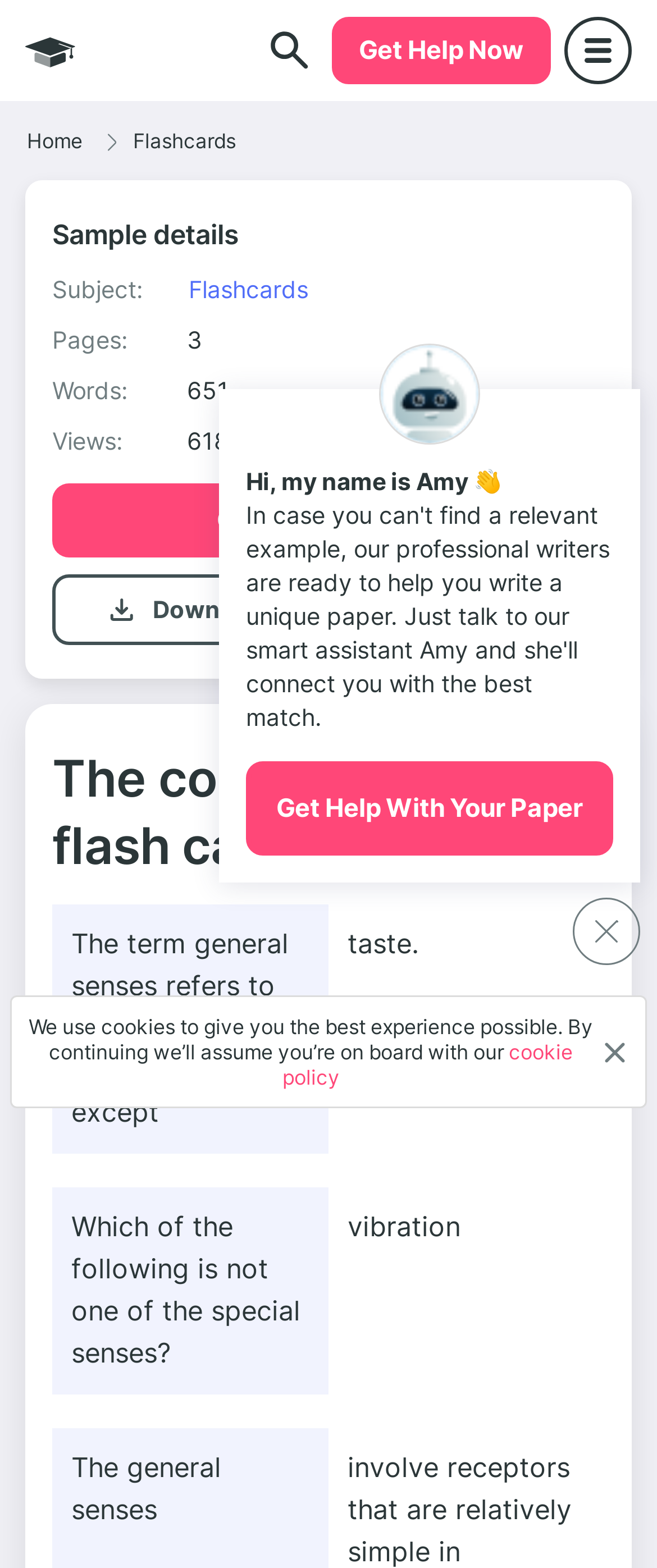Please identify the primary heading of the webpage and give its text content.

The cortical neuron flash card